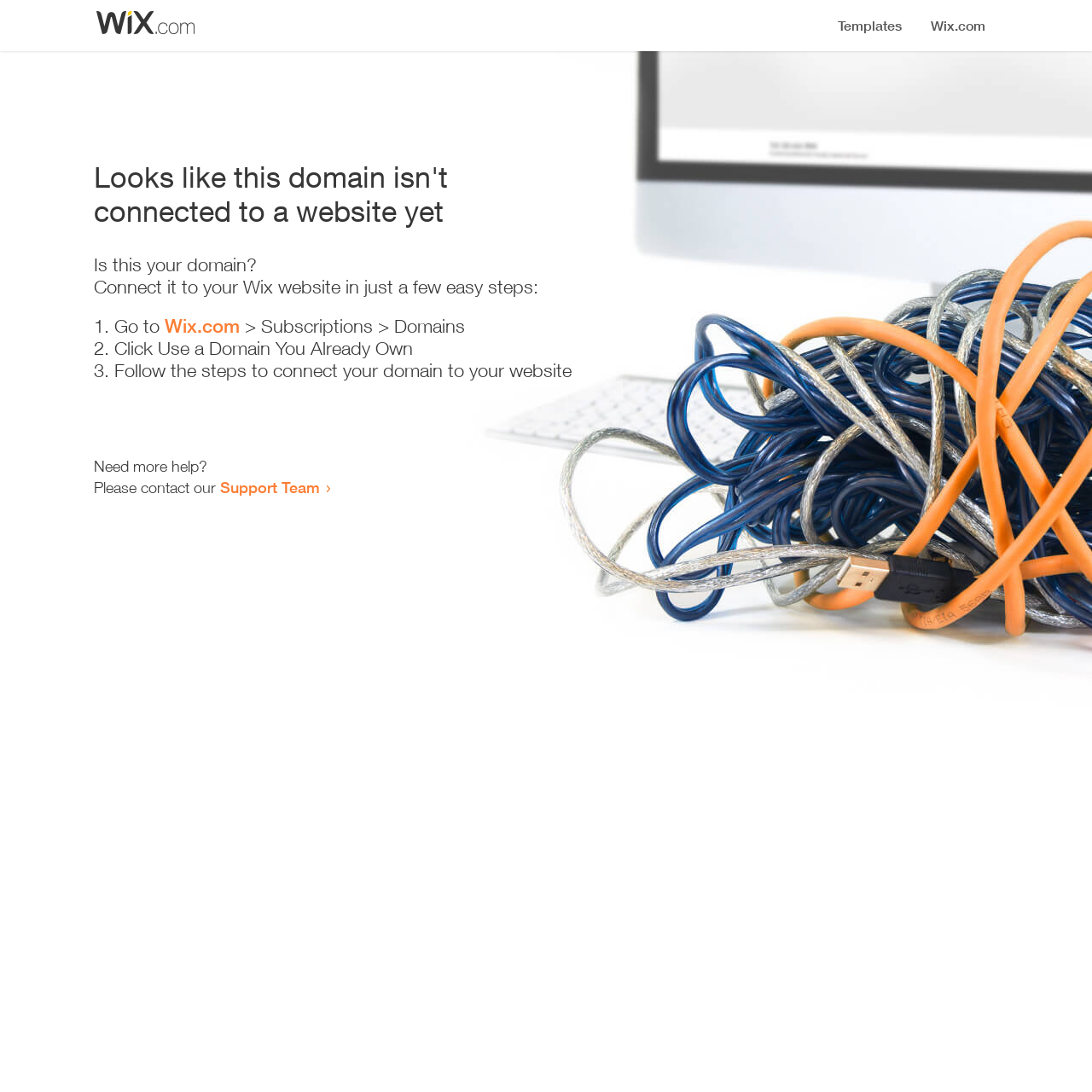From the element description Wix.com, predict the bounding box coordinates of the UI element. The coordinates must be specified in the format (top-left x, top-left y, bottom-right x, bottom-right y) and should be within the 0 to 1 range.

[0.151, 0.288, 0.22, 0.309]